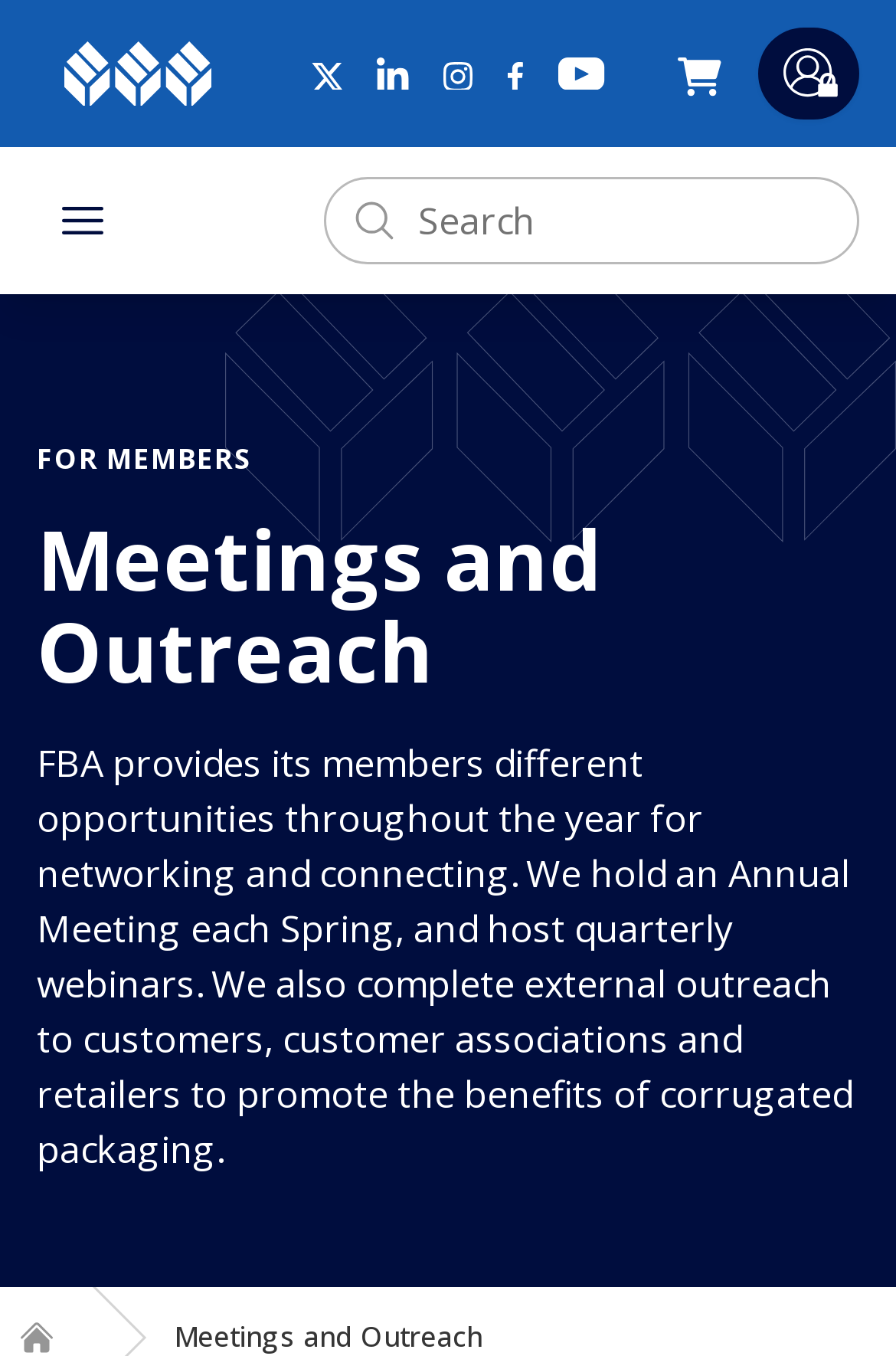Identify the bounding box coordinates of the section that should be clicked to achieve the task described: "Search".

[0.362, 0.131, 0.959, 0.195]